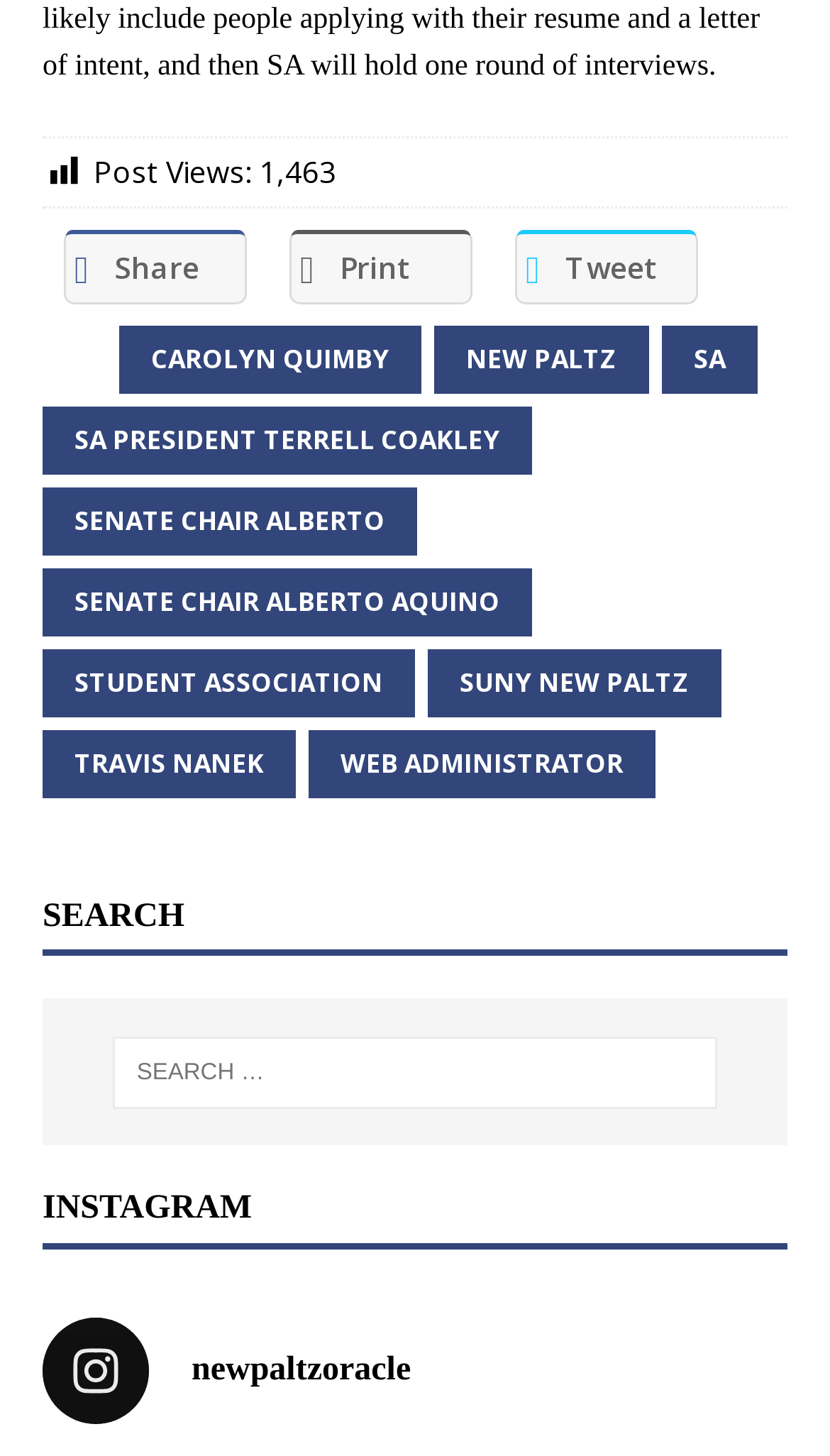Highlight the bounding box coordinates of the element you need to click to perform the following instruction: "Check the SUNY NEW PALTZ link."

[0.515, 0.445, 0.869, 0.492]